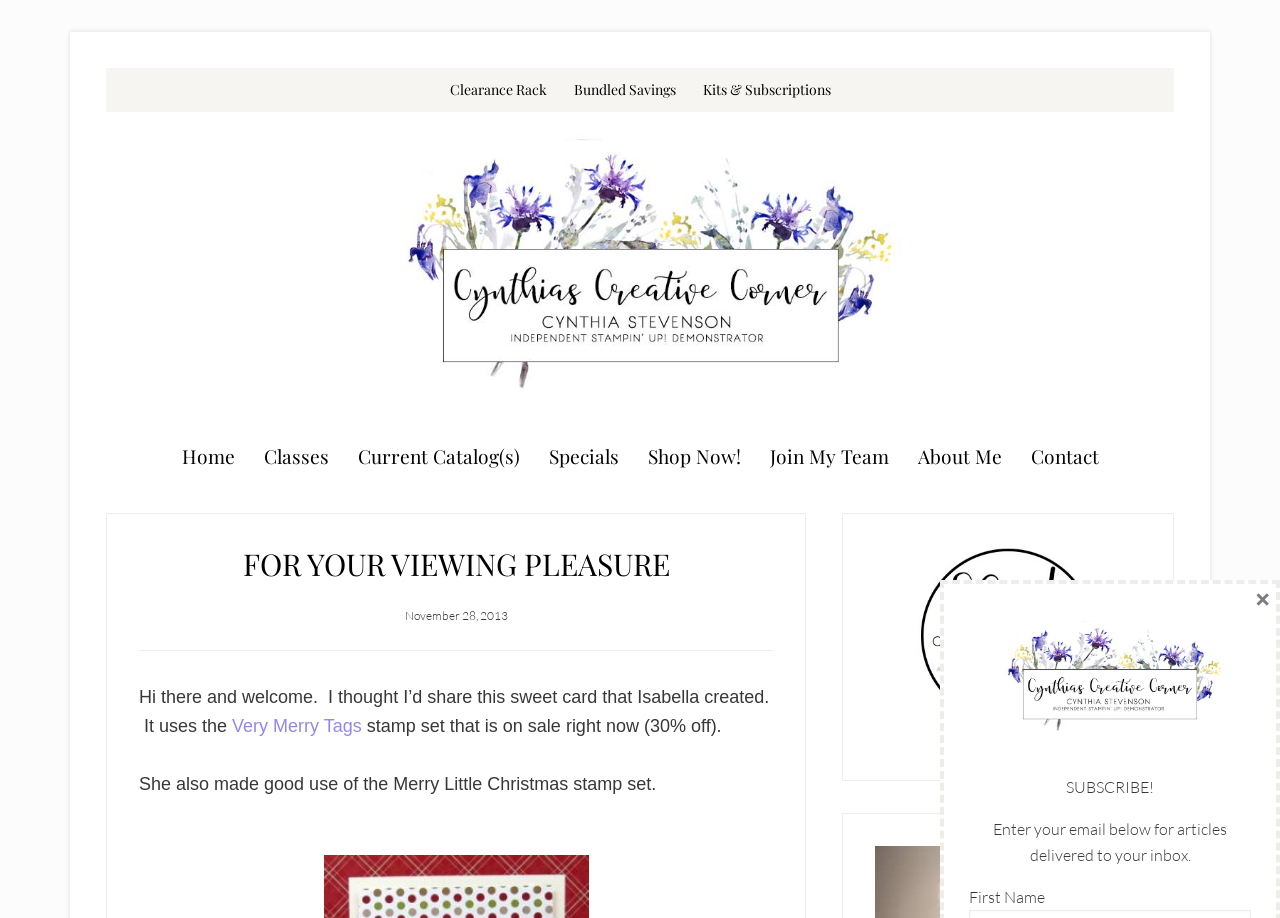What is the name of the Stampin Up! Demonstrator?
Please answer the question with as much detail as possible using the screenshot.

I found the answer by looking at the navigation links, specifically the 'Cynthia Stevenson, Stampin Up! Demonstrator' link, which suggests that Cynthia Stevenson is the name of the Stampin Up! Demonstrator.